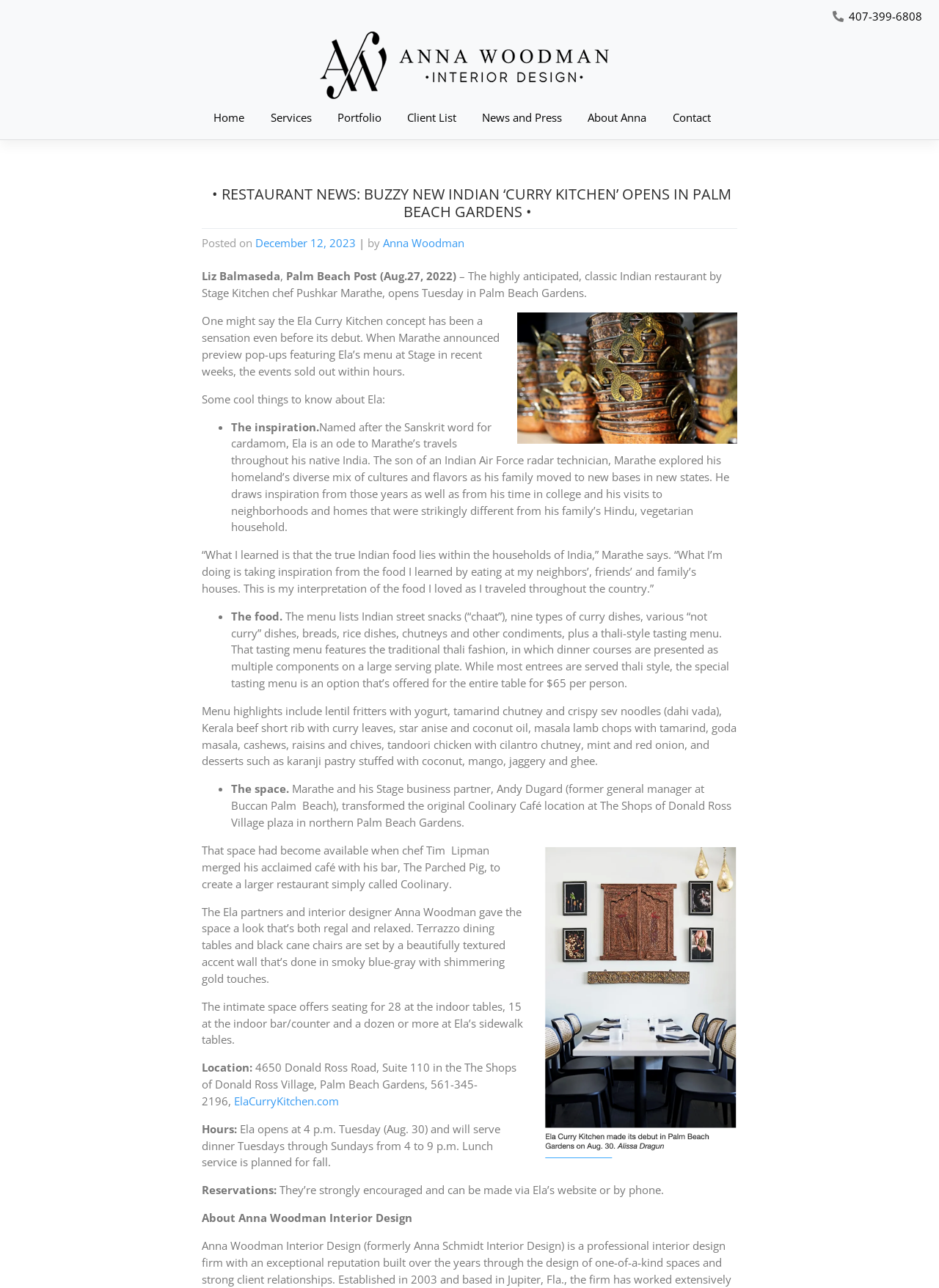Please provide the bounding box coordinates for the UI element as described: "December 12, 2023". The coordinates must be four floats between 0 and 1, represented as [left, top, right, bottom].

[0.272, 0.183, 0.379, 0.194]